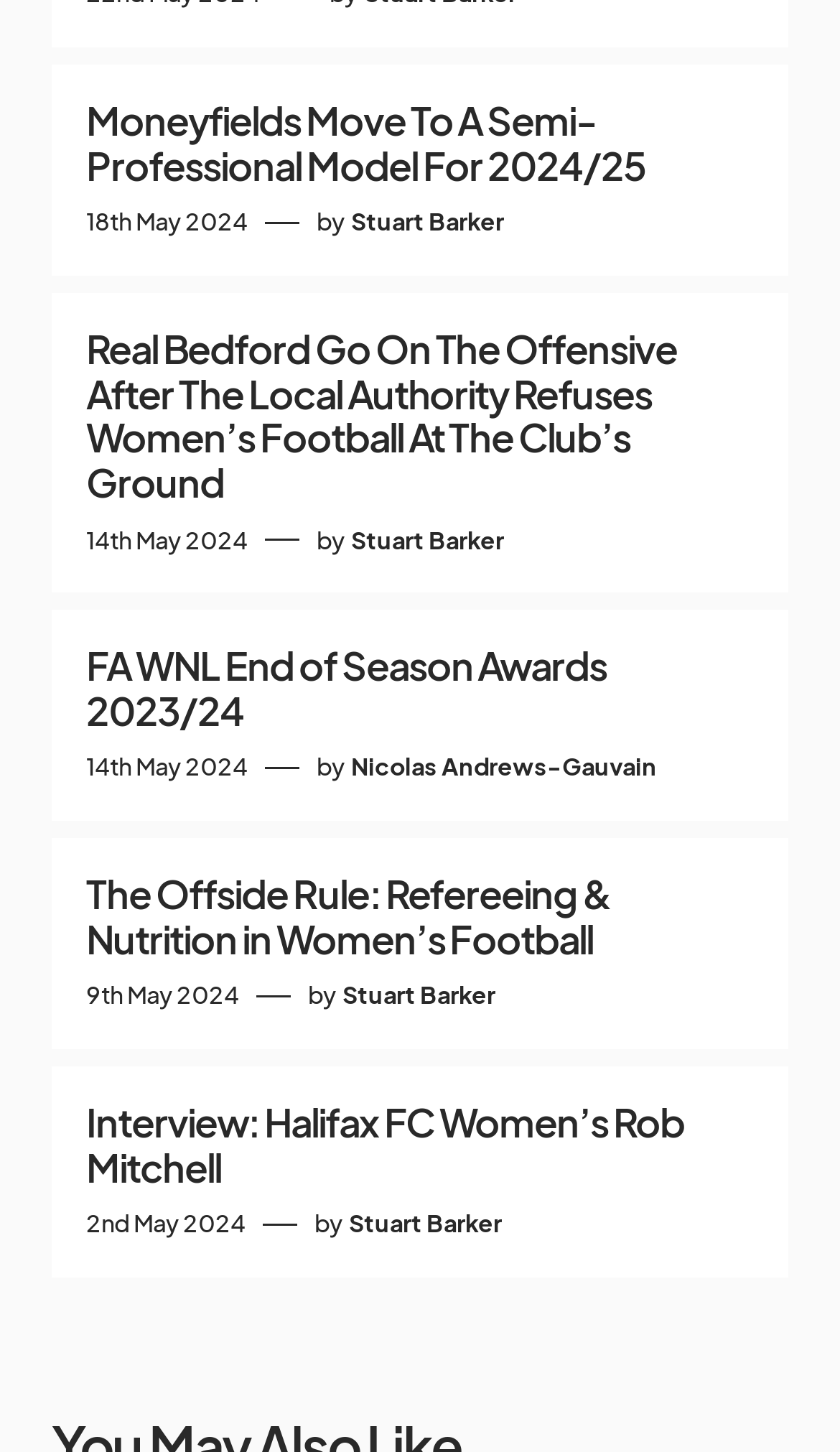How many articles are displayed on this webpage?
Answer the question with as much detail as possible.

There are five article sections on the webpage, each with a heading, link, and date, which suggests that there are five articles displayed on this webpage.